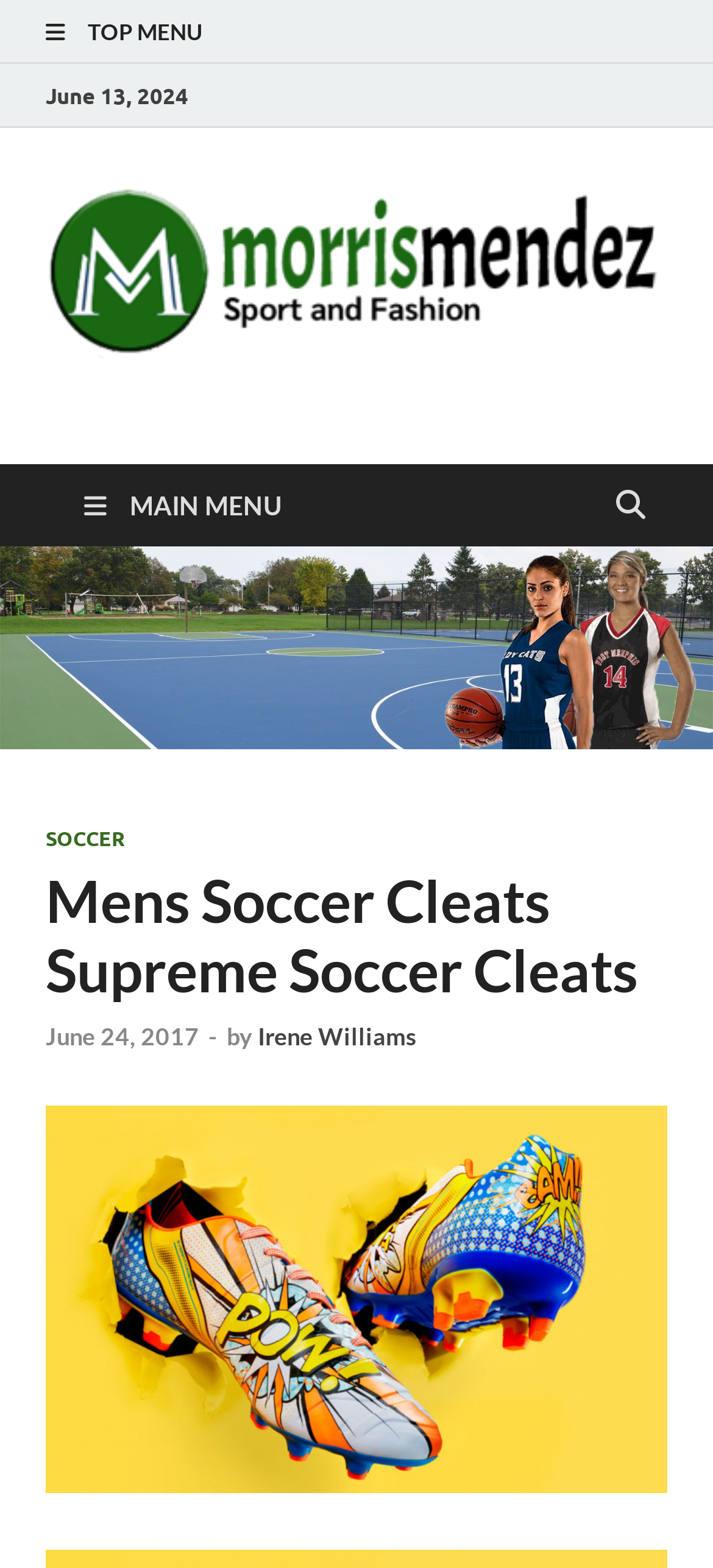Based on the image, please respond to the question with as much detail as possible:
What is the title of the article?

I found the title 'Mens Soccer Cleats Supreme Soccer Cleats' in a heading element with bounding box coordinates [0.064, 0.552, 0.936, 0.642], which is located in the article section.